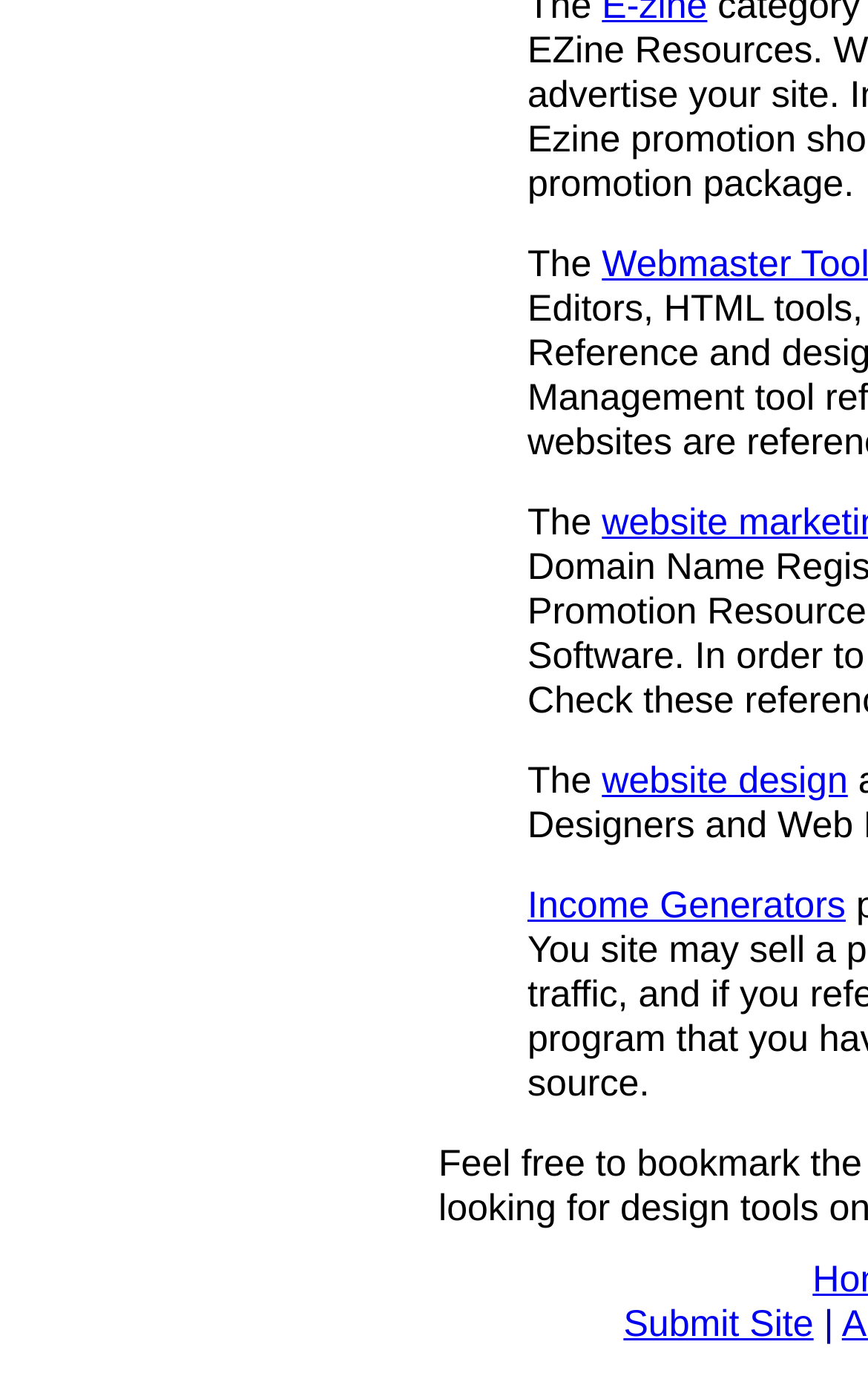Please give a one-word or short phrase response to the following question: 
What is the first word on the webpage?

The